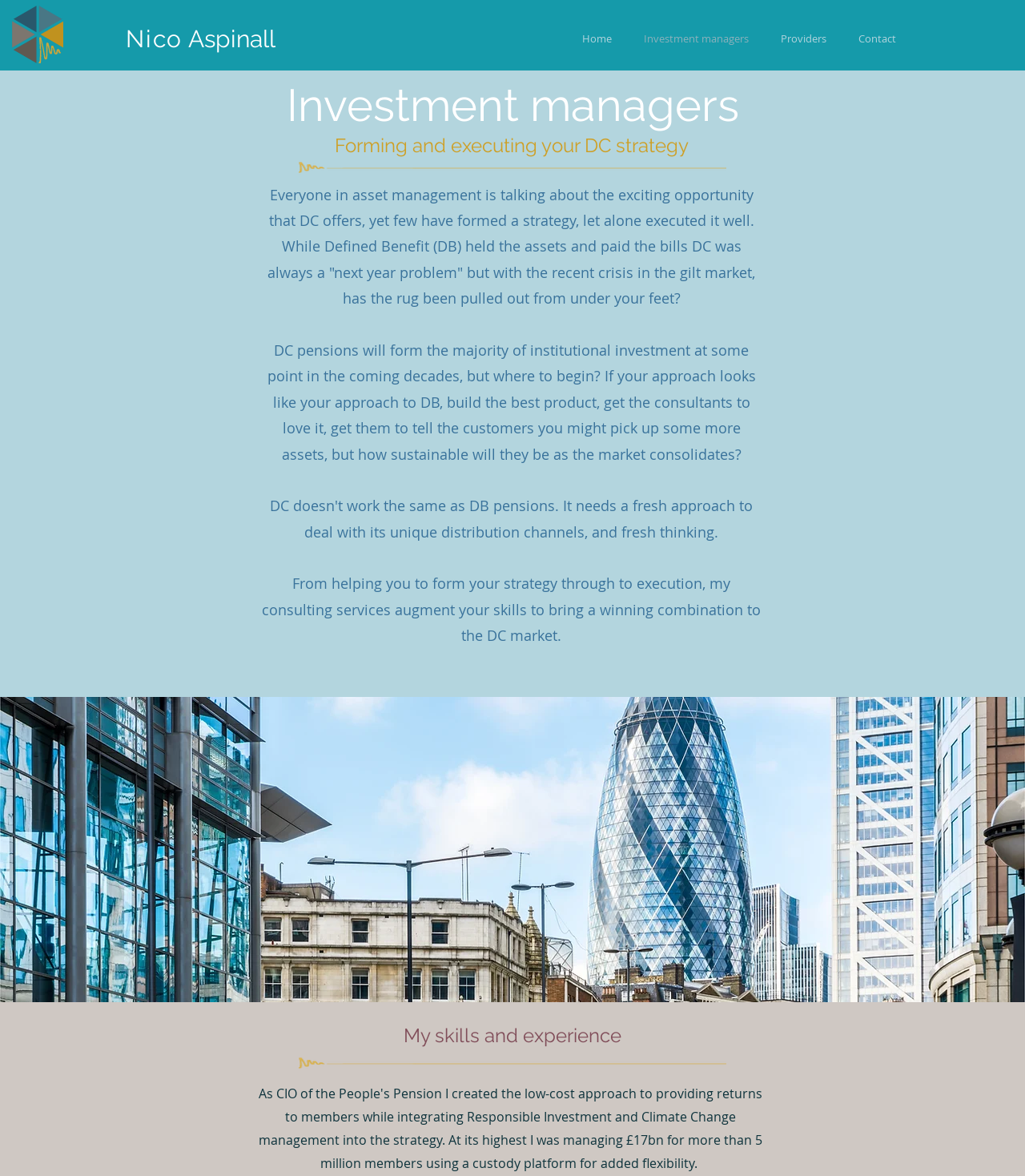Identify and provide the bounding box for the element described by: "Nico".

[0.123, 0.021, 0.178, 0.045]